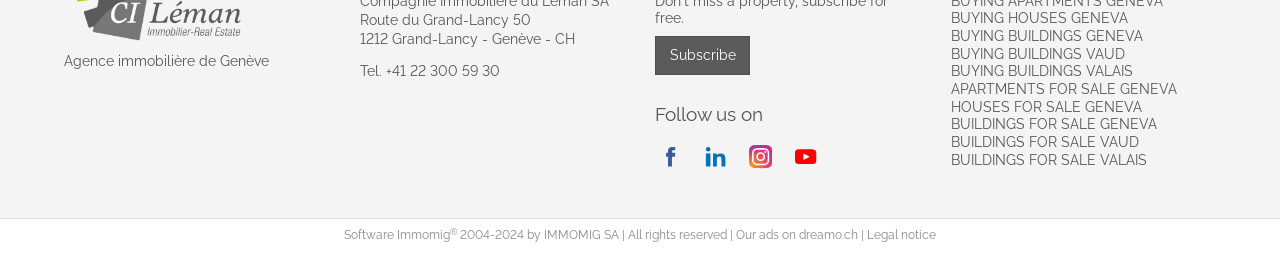Please find the bounding box coordinates of the element that needs to be clicked to perform the following instruction: "Check Legal notice". The bounding box coordinates should be four float numbers between 0 and 1, represented as [left, top, right, bottom].

[0.677, 0.899, 0.731, 0.955]